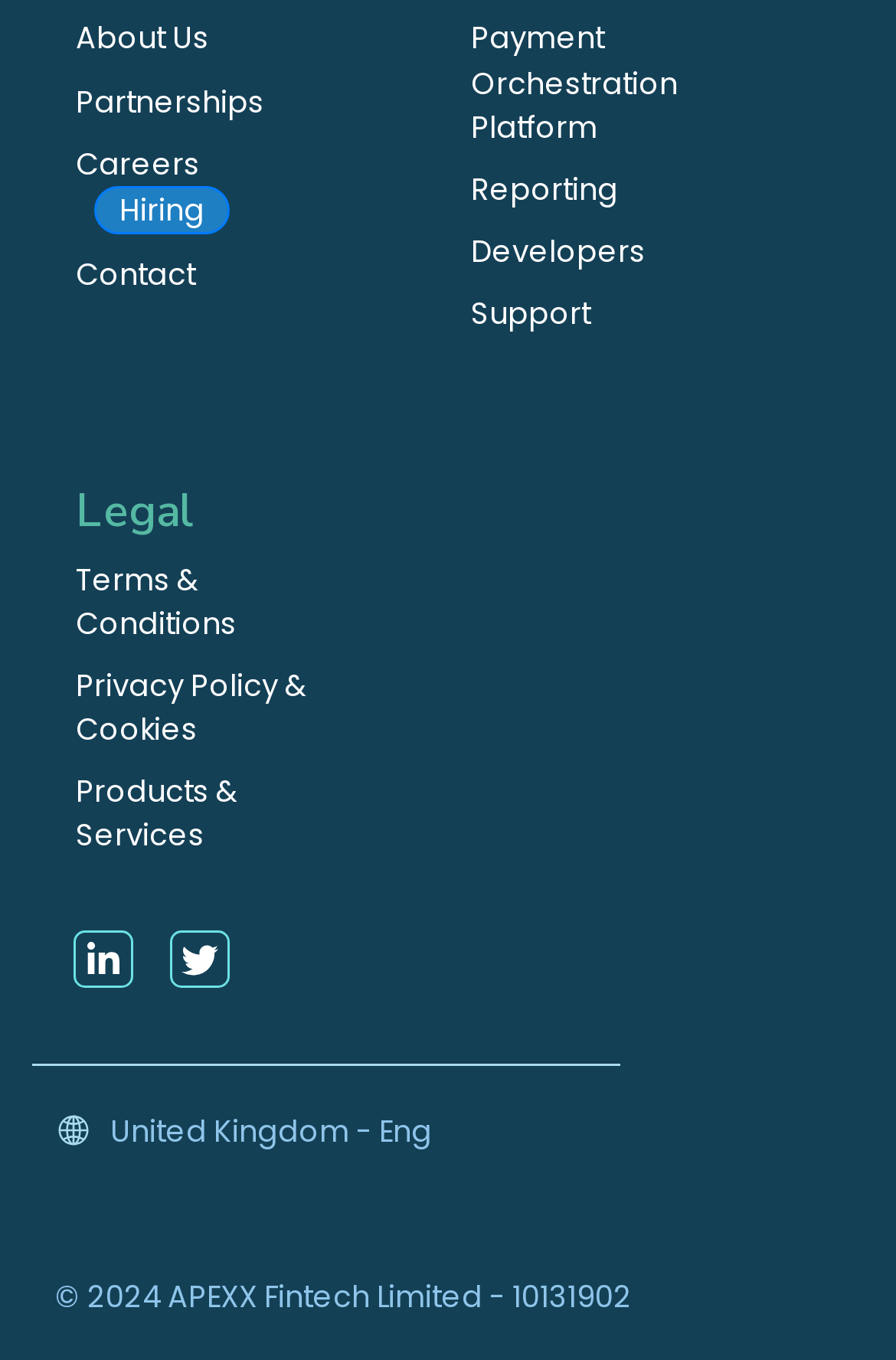From the details in the image, provide a thorough response to the question: What is the year of copyright mentioned in the footer?

I found the year of copyright '2024' mentioned in the footer section of the webpage, specifically in the StaticText element with the text '© 2024'.